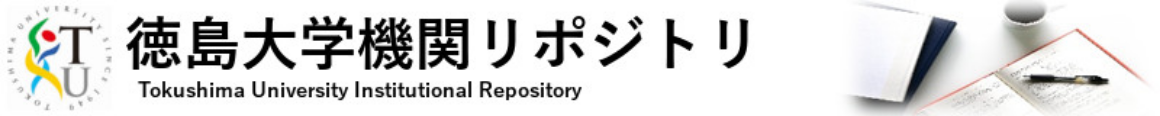Utilize the information from the image to answer the question in detail:
What is the focus of the academic resources depicted in the background?

The subtle representation of academic resources, such as a cup, notebooks, and handwritten notes, in the background suggests a focus on academic research and collaboration, highlighting the importance of these activities in the university's mission.